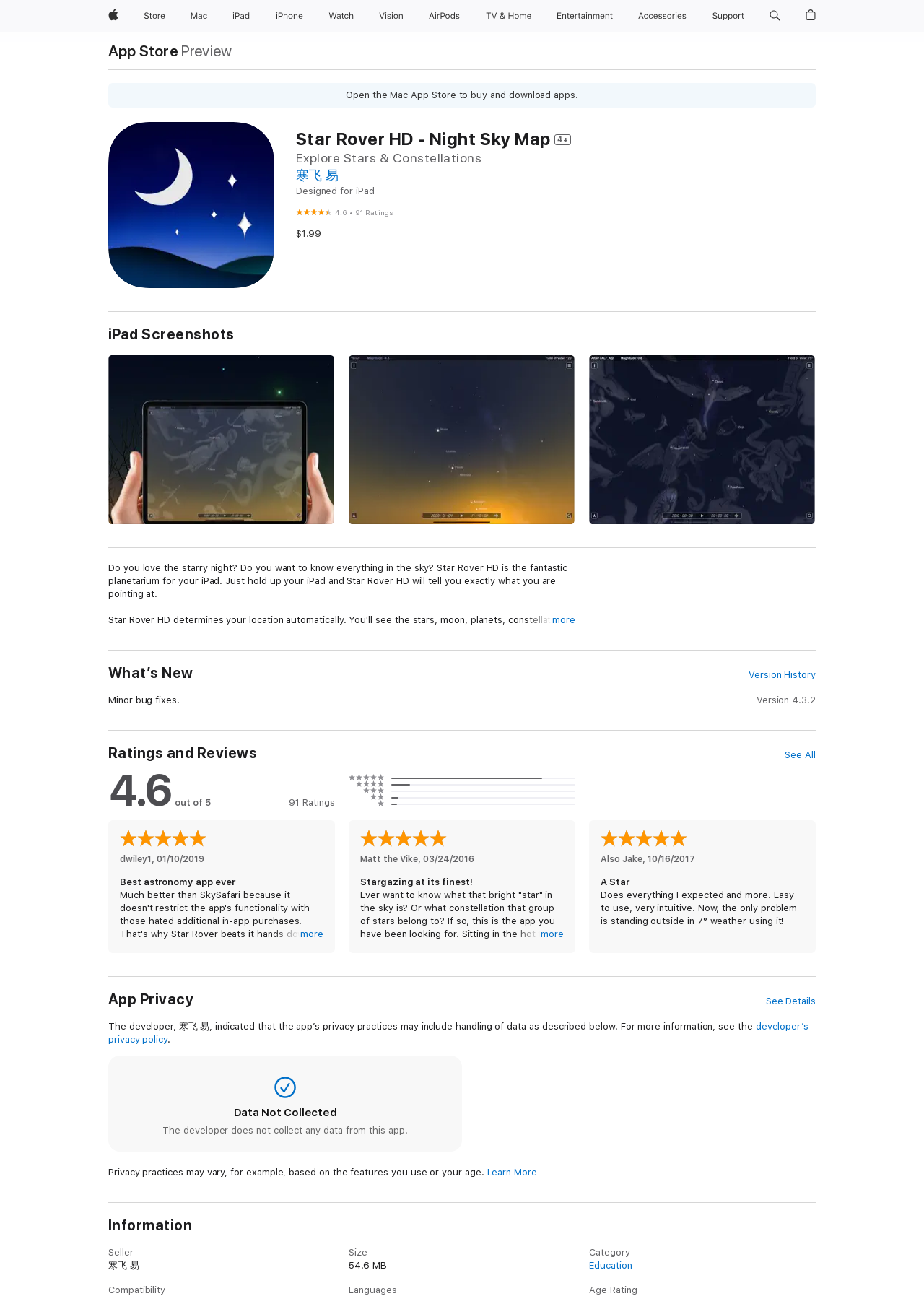Please specify the bounding box coordinates of the clickable region necessary for completing the following instruction: "View iPad Screenshots". The coordinates must consist of four float numbers between 0 and 1, i.e., [left, top, right, bottom].

[0.117, 0.251, 0.883, 0.265]